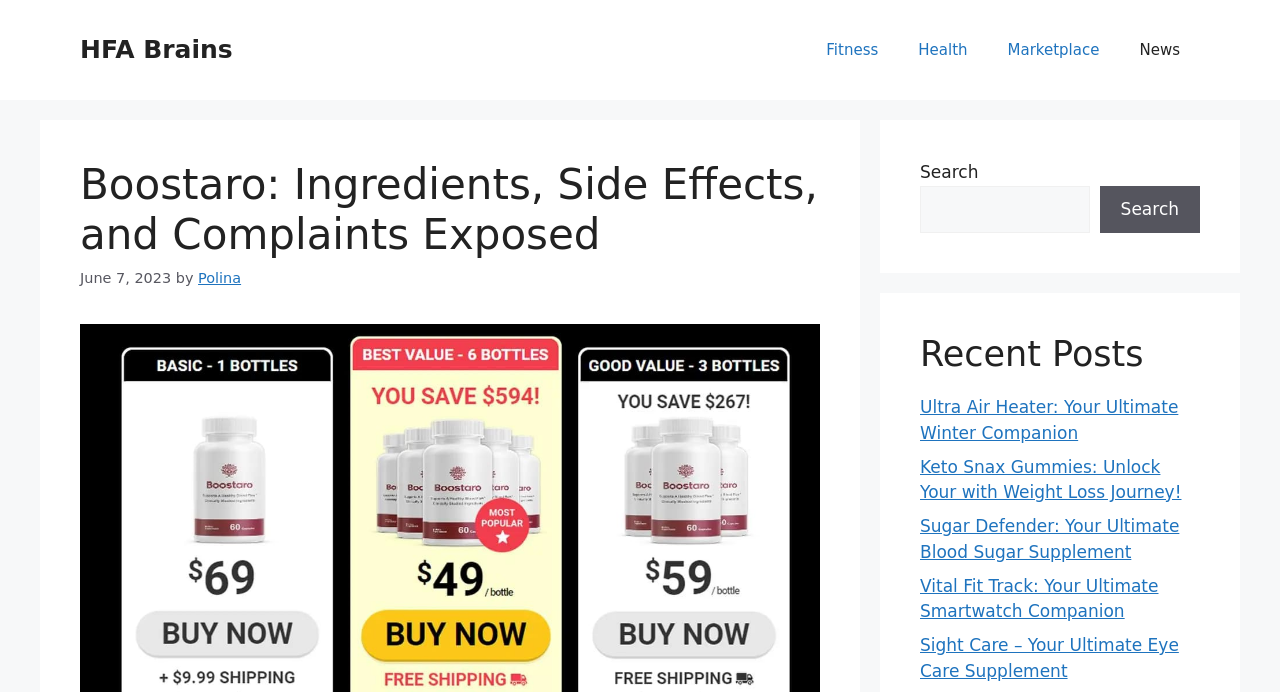Describe all the key features of the webpage in detail.

The webpage is a review article about Boostaro, a product that is being scrutinized for its legitimacy. At the top of the page, there is a banner with the site's name, accompanied by a link to "HFA Brains" on the left side. Below the banner, there is a primary navigation menu with links to "Fitness", "Health", "Marketplace", and "News".

The main content area is divided into two sections. On the left side, there is a header section with the title "Boostaro: Ingredients, Side Effects, and Complaints Exposed" in a large font, followed by the date "June 7, 2023" and the author's name "Polina". 

On the right side, there is a complementary section that takes up about two-thirds of the page's width. This section contains a search bar with a search button, followed by a heading "Recent Posts" and a list of five links to recent articles, including "Ultra Air Heater: Your Ultimate Winter Companion", "Keto Snax Gummies: Unlock Your with Weight Loss Journey!", "Sugar Defender: Your Ultimate Blood Sugar Supplement", "Vital Fit Track: Your Ultimate Smartwatch Companion", and "Sight Care – Your Ultimate Eye Care Supplement".